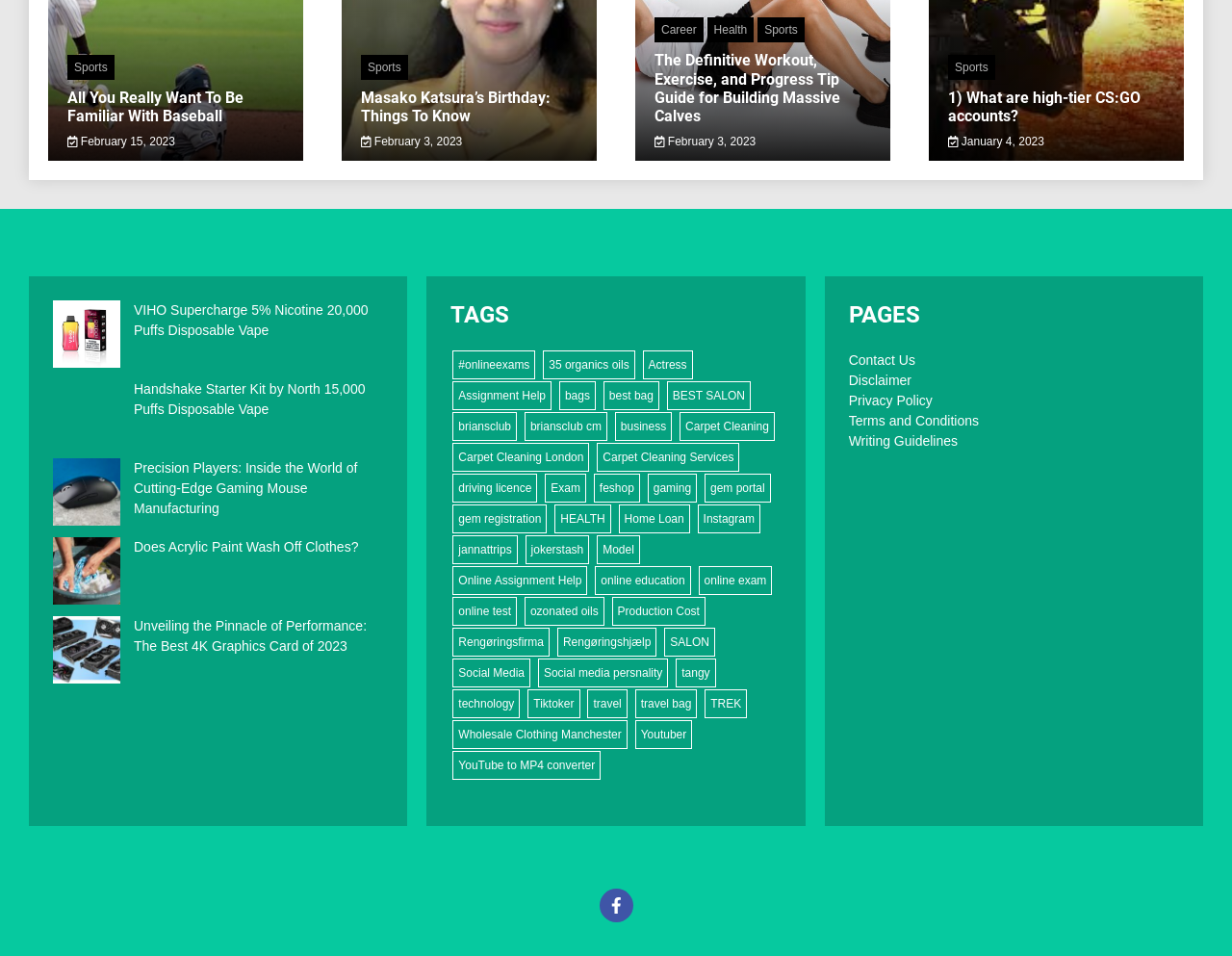Determine the bounding box coordinates of the element's region needed to click to follow the instruction: "Check 'TAGS'". Provide these coordinates as four float numbers between 0 and 1, formatted as [left, top, right, bottom].

[0.366, 0.314, 0.634, 0.346]